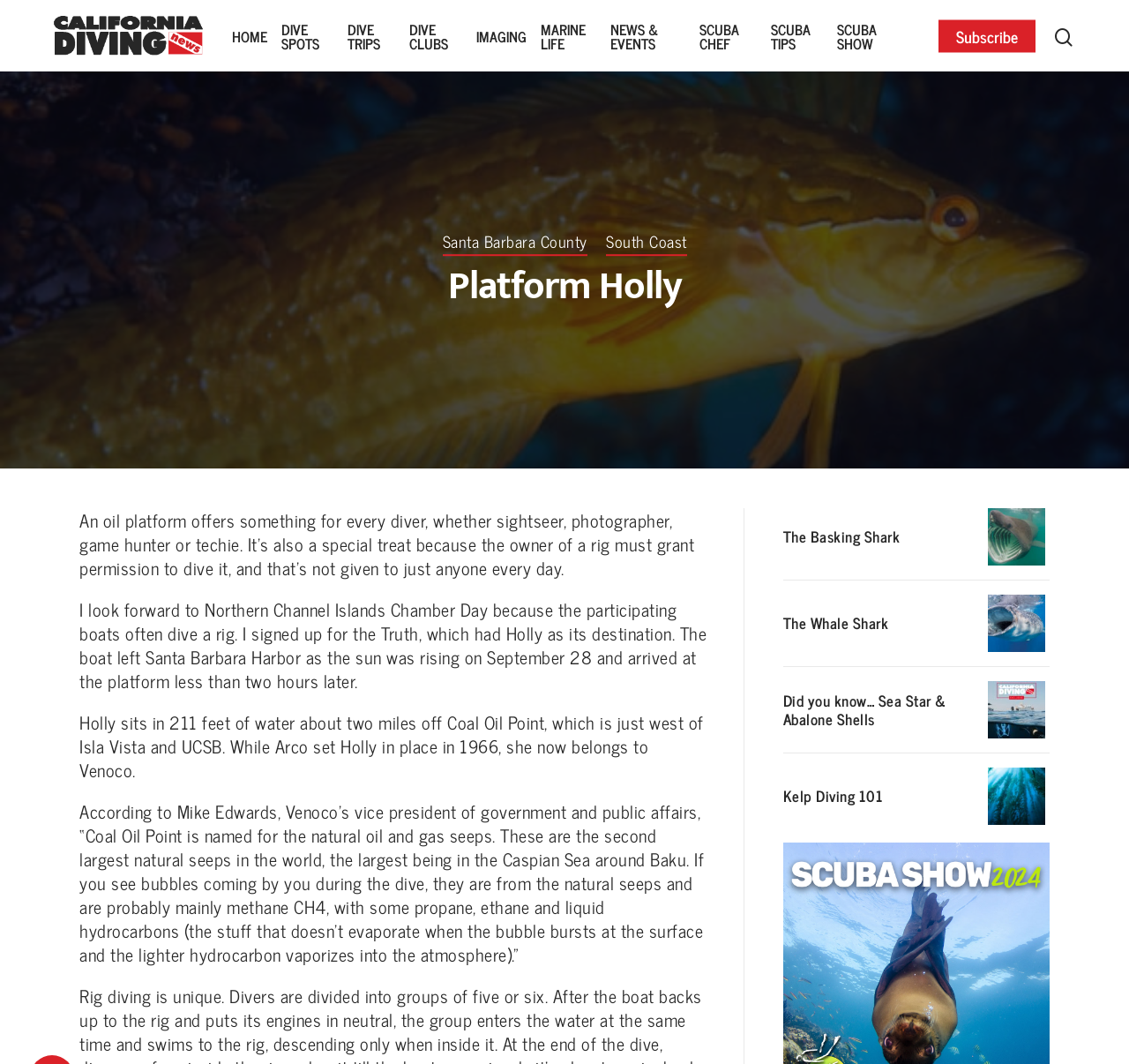Indicate the bounding box coordinates of the clickable region to achieve the following instruction: "Search for something."

[0.135, 0.126, 0.865, 0.226]